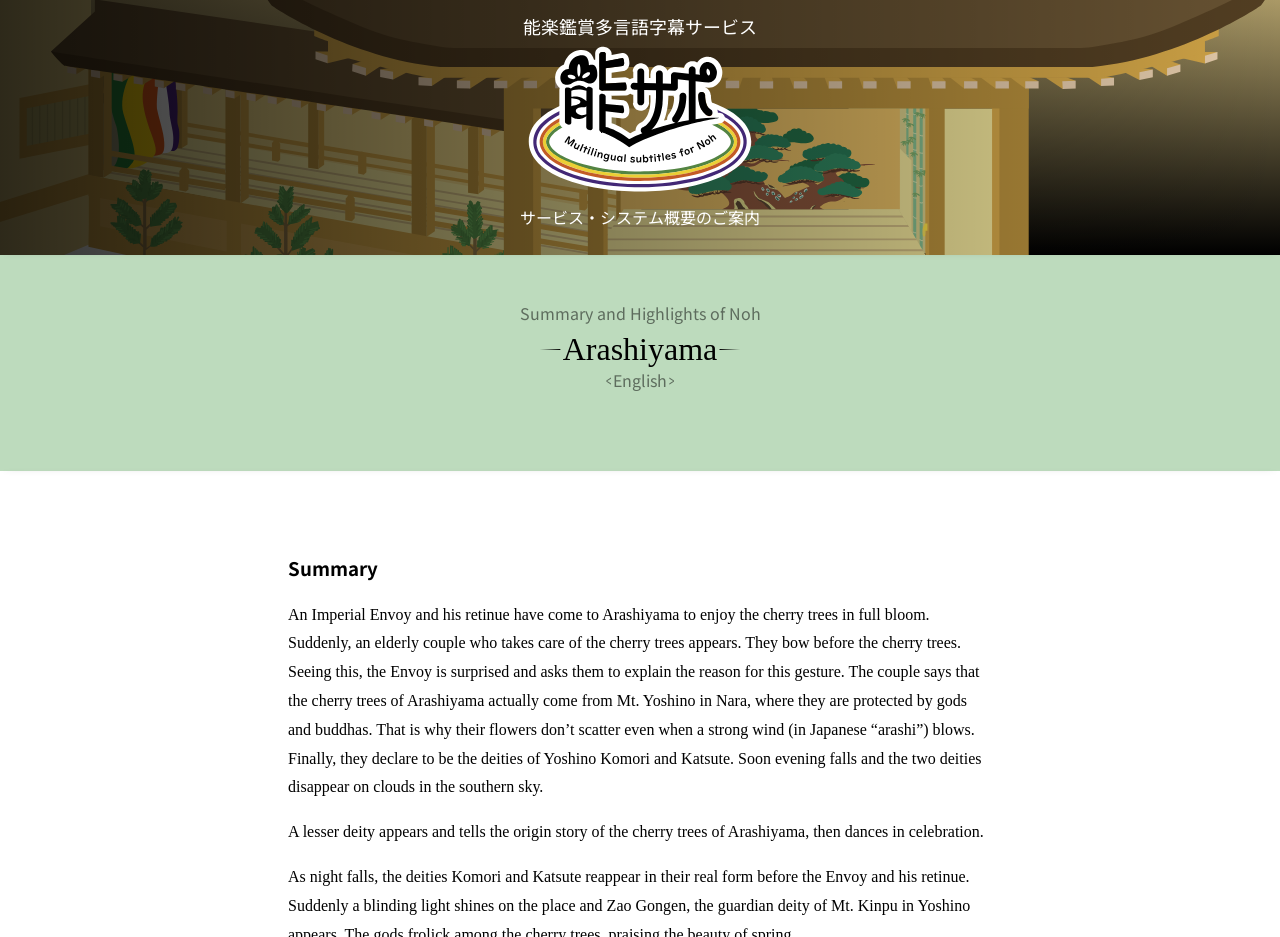Please provide a one-word or phrase answer to the question: 
What is the origin of the cherry trees in Arashiyama?

Mt. Yoshino in Nara